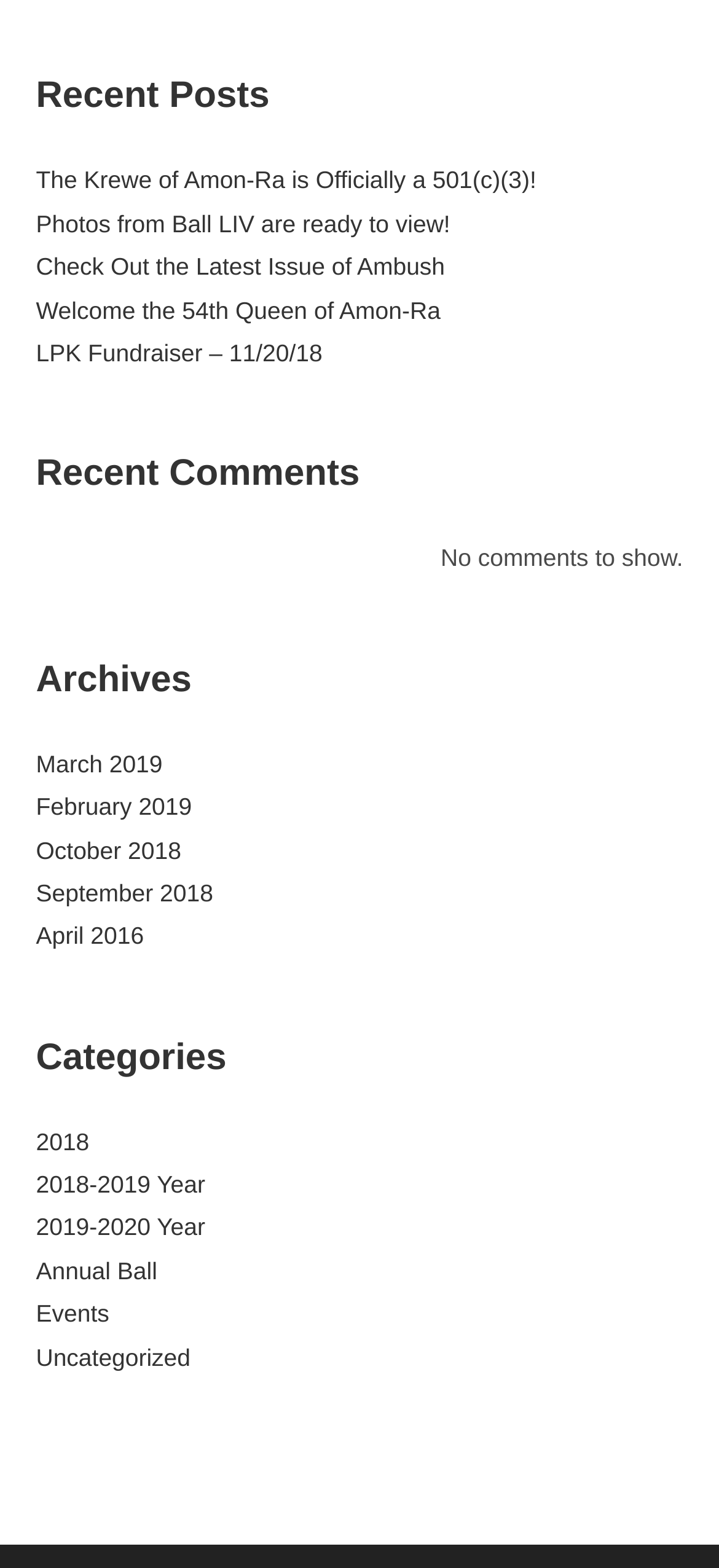Locate the bounding box coordinates of the area where you should click to accomplish the instruction: "View the latest issue of Ambush".

[0.05, 0.161, 0.619, 0.179]